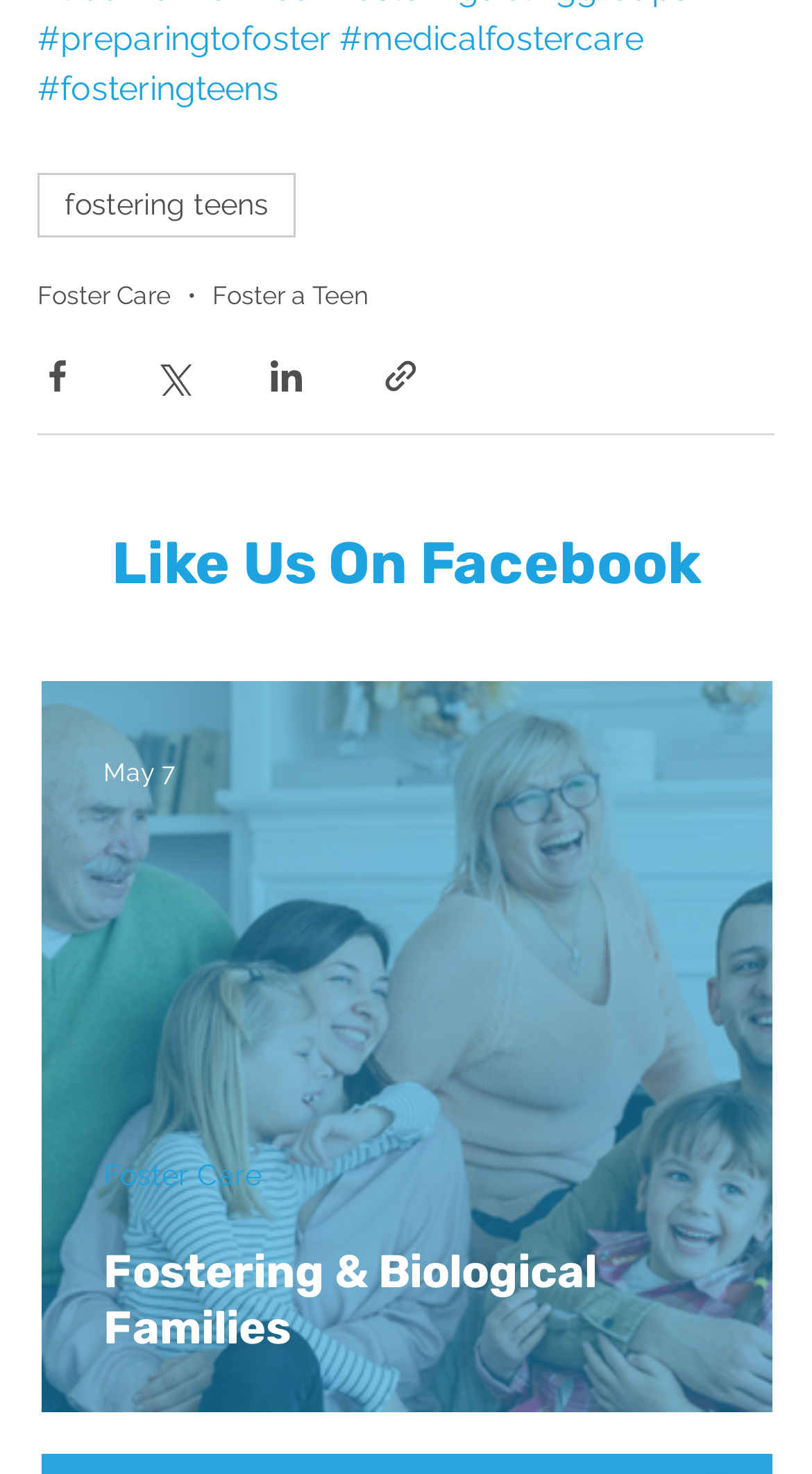Kindly provide the bounding box coordinates of the section you need to click on to fulfill the given instruction: "Like Us On Facebook".

[0.137, 0.359, 0.863, 0.406]